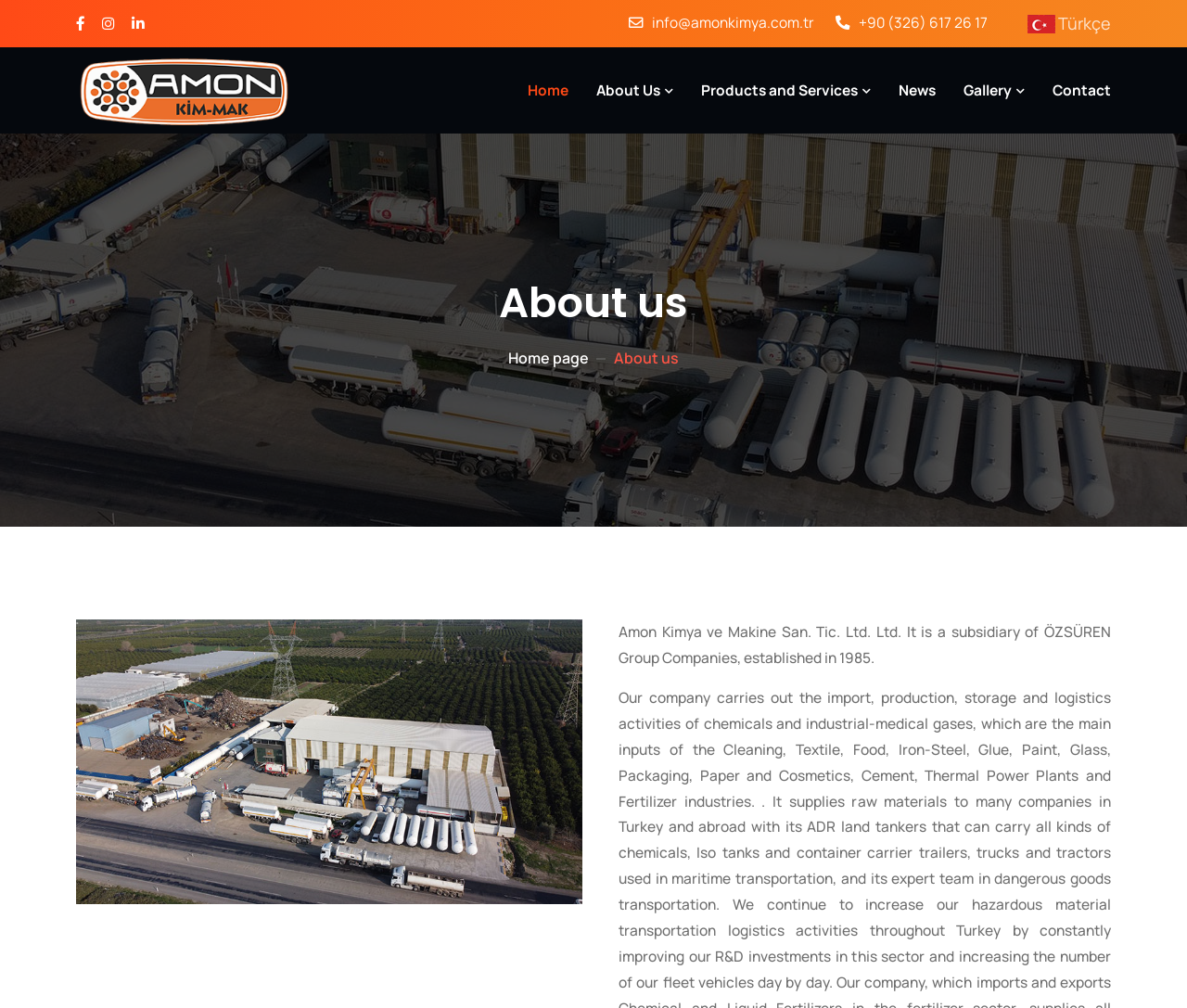Please provide a one-word or short phrase answer to the question:
What is the language of the webpage?

Türkçe